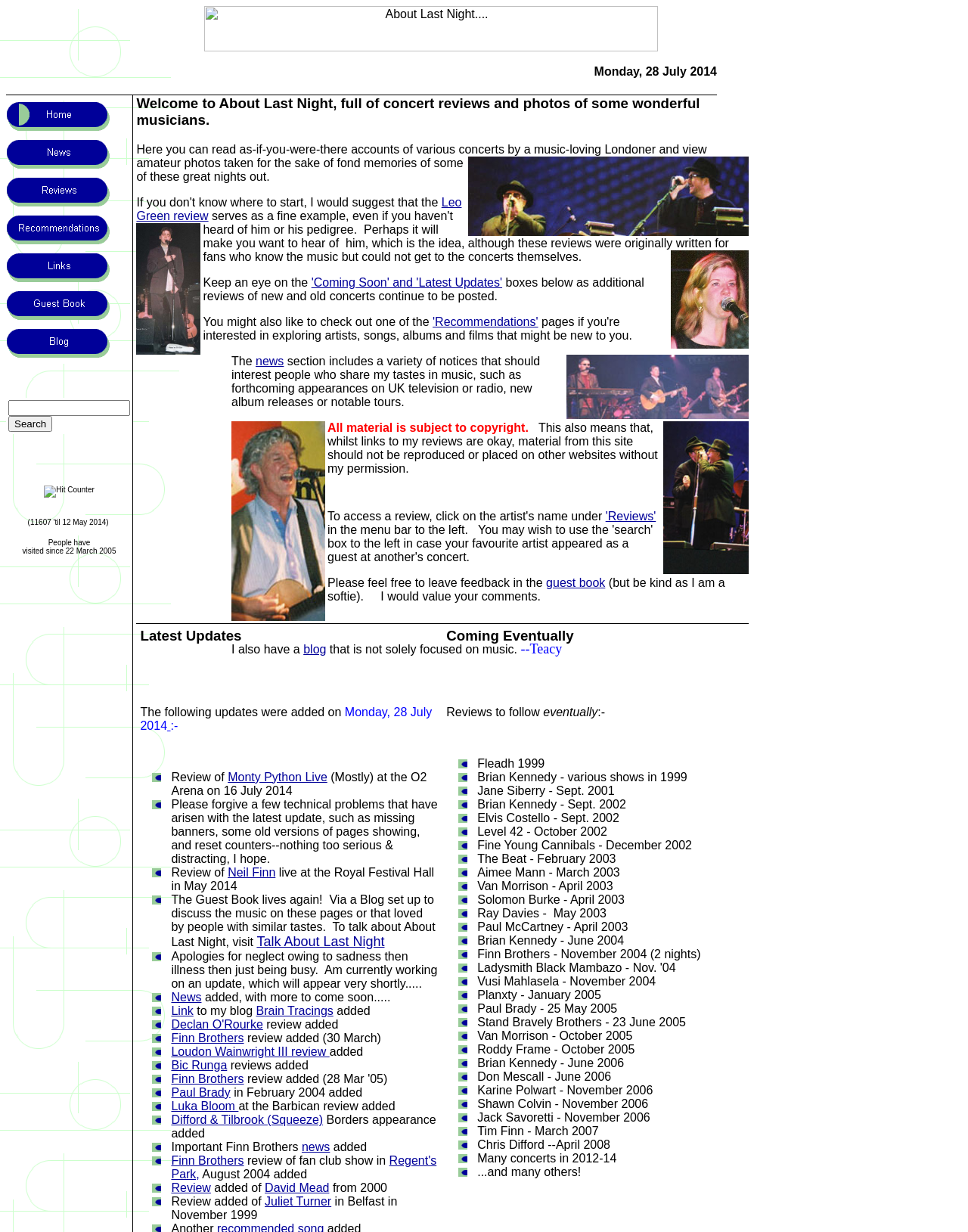Determine the bounding box for the HTML element described here: "00:00". The coordinates should be given as [left, top, right, bottom] with each number being a float between 0 and 1.

None